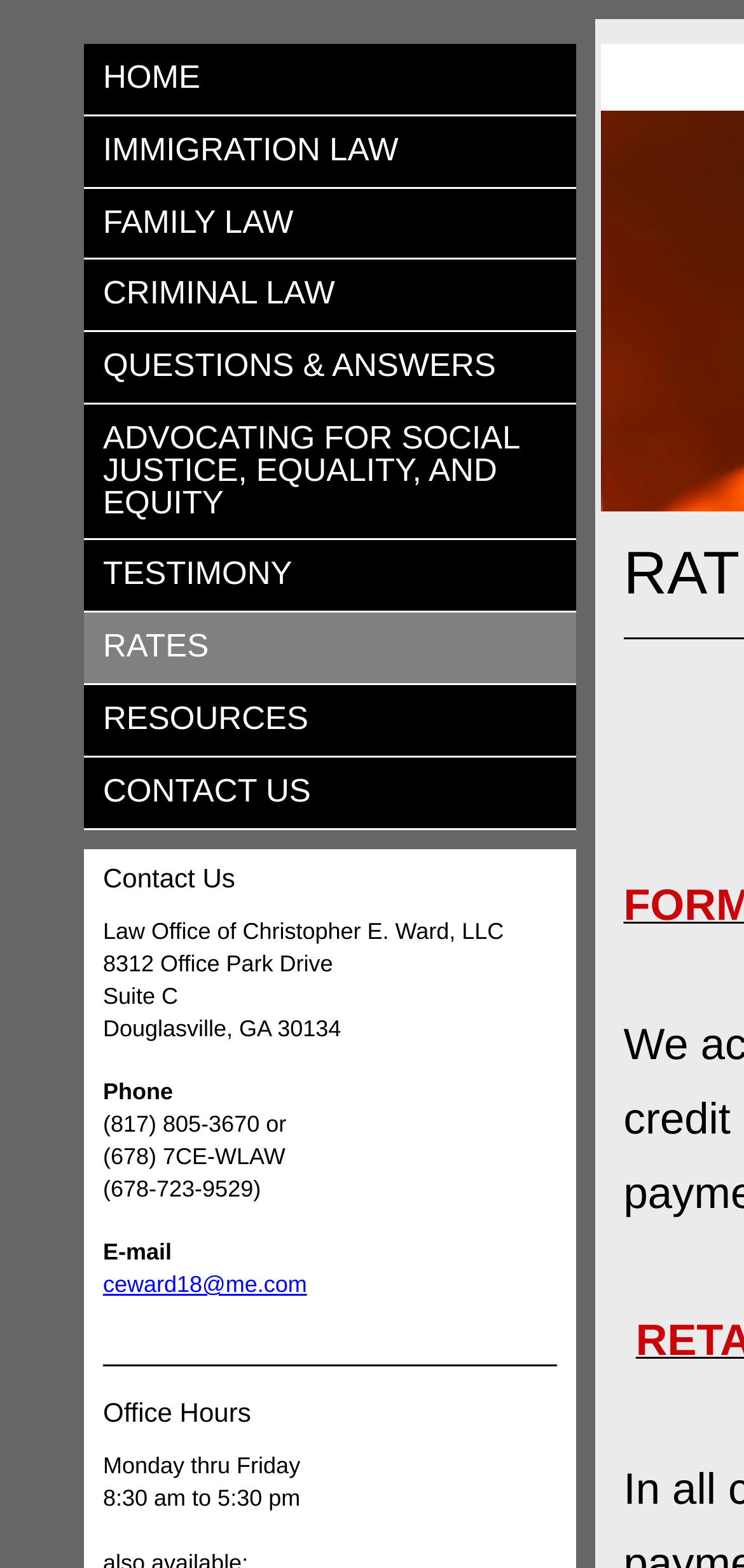Please identify the bounding box coordinates of the element that needs to be clicked to execute the following command: "view immigration law". Provide the bounding box using four float numbers between 0 and 1, formatted as [left, top, right, bottom].

[0.113, 0.074, 0.774, 0.12]